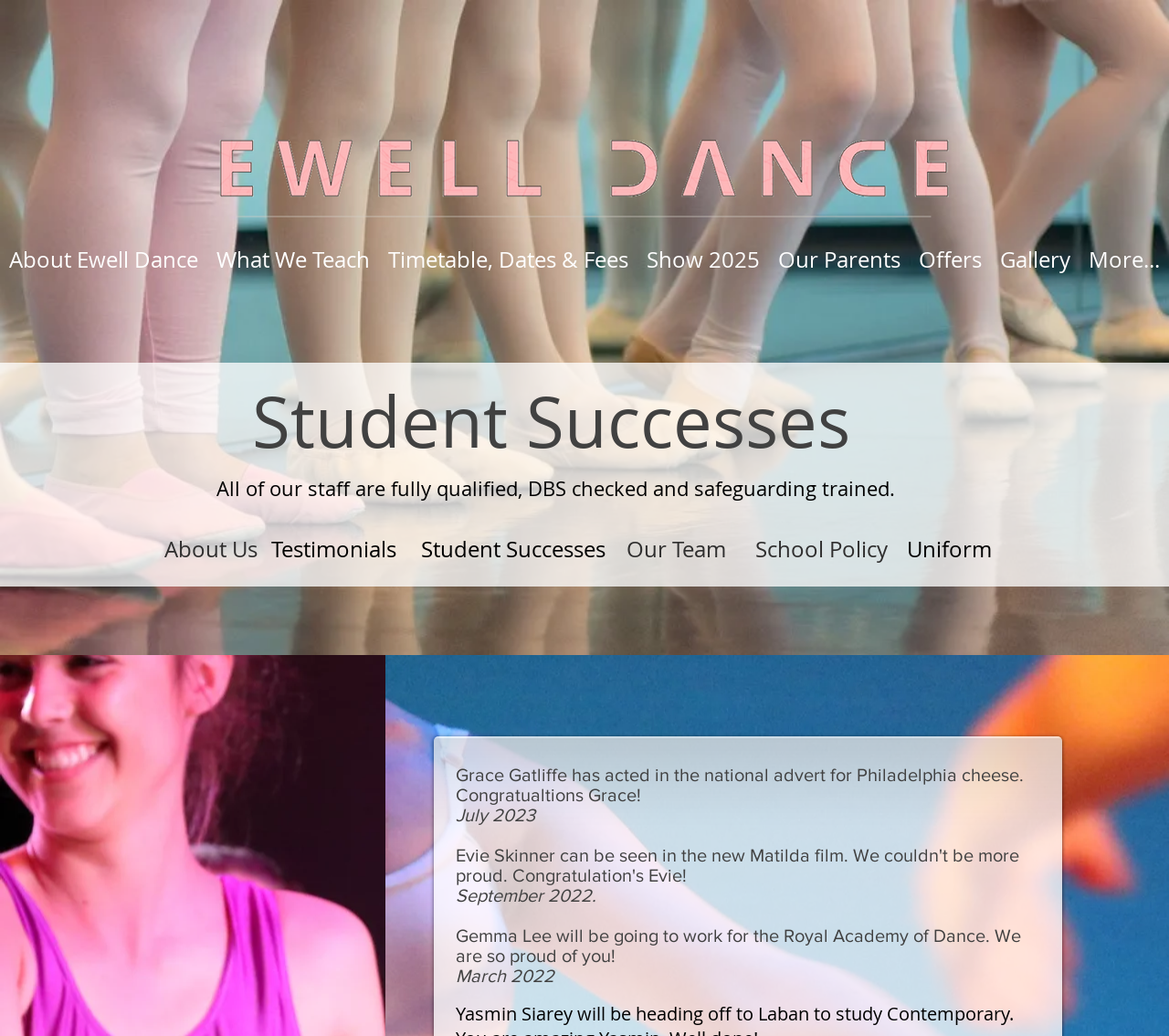Please specify the bounding box coordinates of the clickable section necessary to execute the following command: "Check out the Gallery".

[0.848, 0.228, 0.923, 0.273]